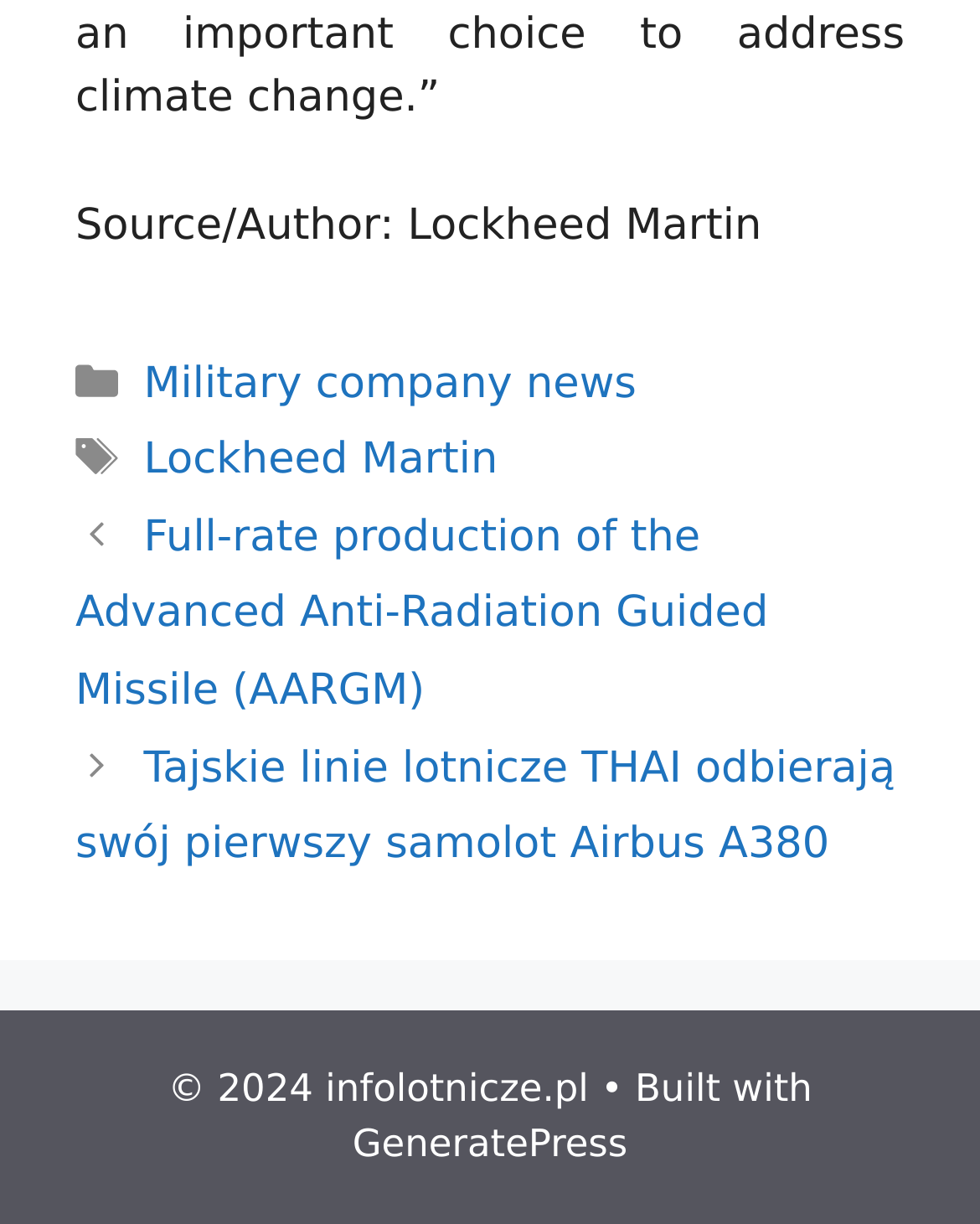What is the copyright year of the webpage?
Based on the screenshot, provide a one-word or short-phrase response.

2024